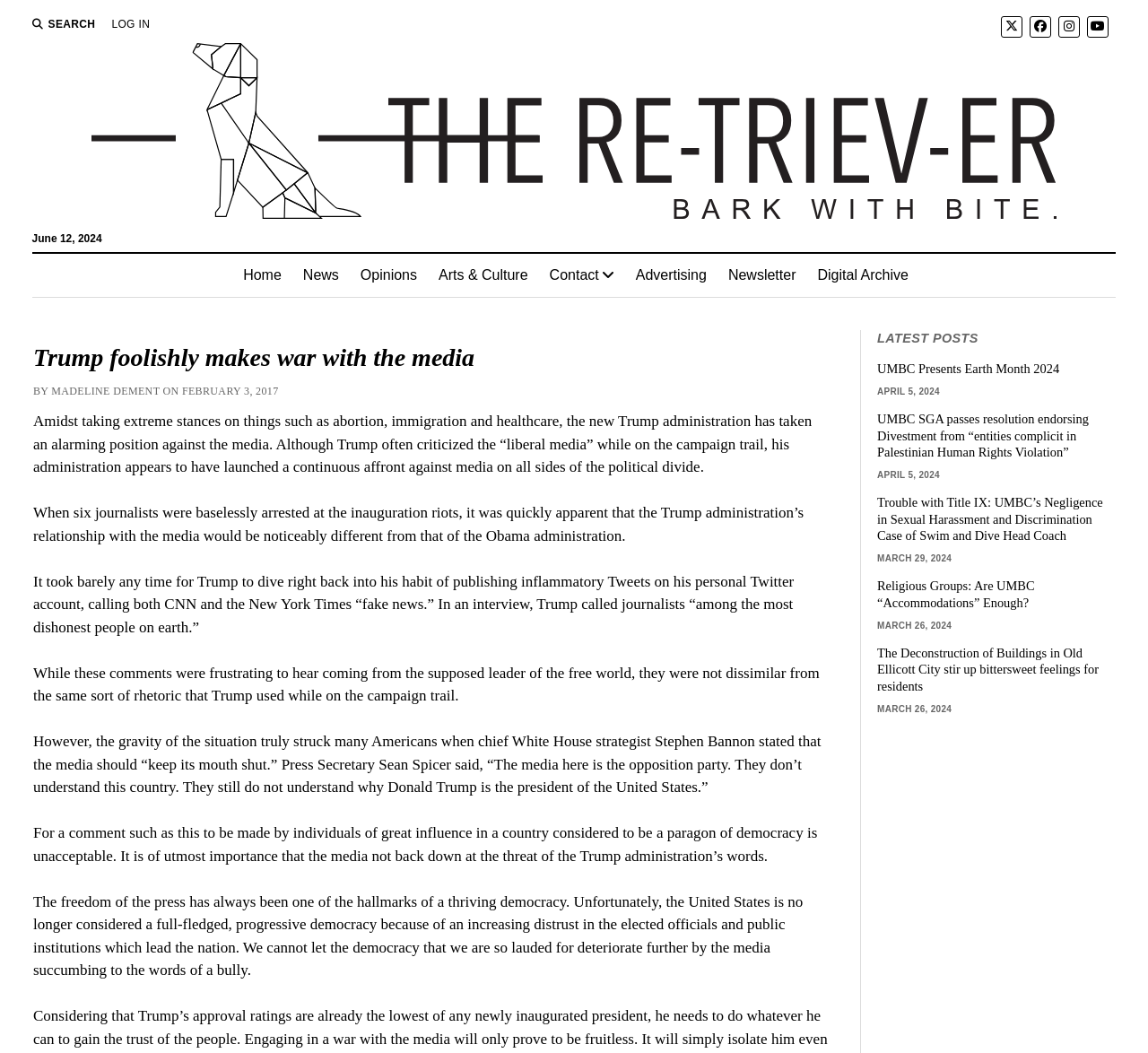Provide the bounding box coordinates of the HTML element described by the text: "alt="The Retriever"".

[0.08, 0.179, 0.92, 0.214]